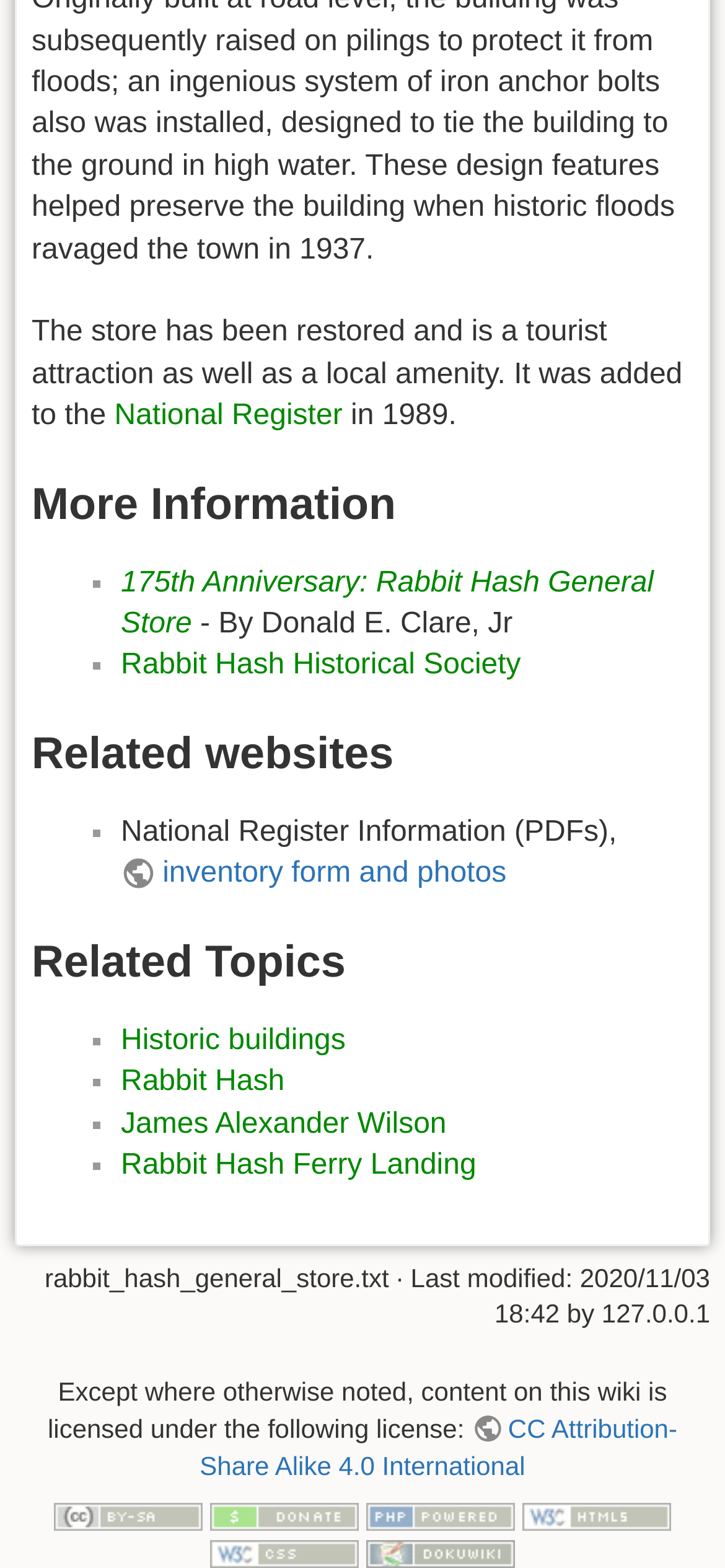Determine the bounding box coordinates of the clickable element to achieve the following action: 'Learn about Historic buildings'. Provide the coordinates as four float values between 0 and 1, formatted as [left, top, right, bottom].

[0.167, 0.654, 0.477, 0.674]